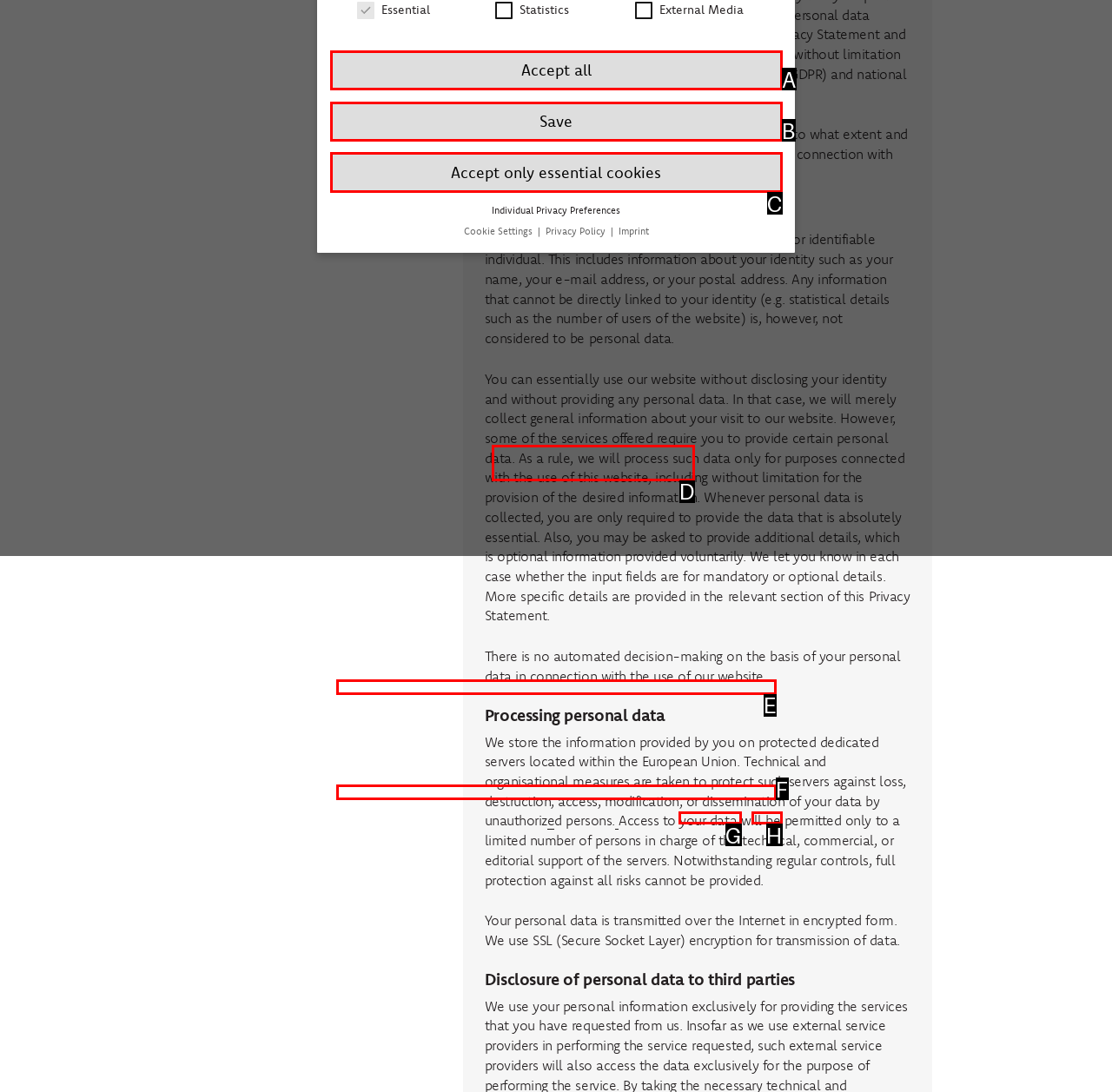Using the description: Admin, find the corresponding HTML element. Provide the letter of the matching option directly.

None